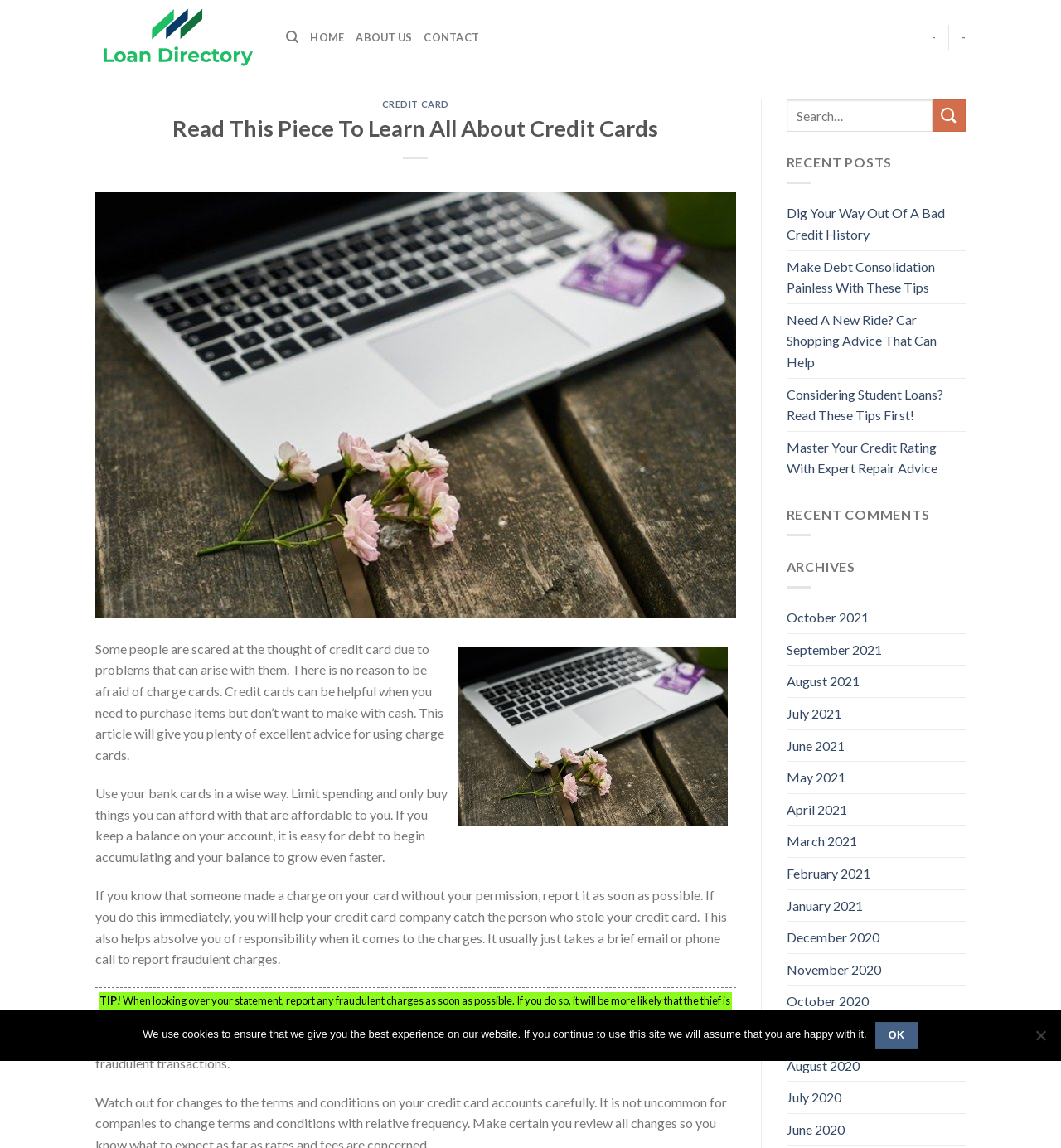Identify the bounding box of the HTML element described here: "title="Loan Directory - Loan Directory"". Provide the coordinates as four float numbers between 0 and 1: [left, top, right, bottom].

[0.09, 0.005, 0.246, 0.06]